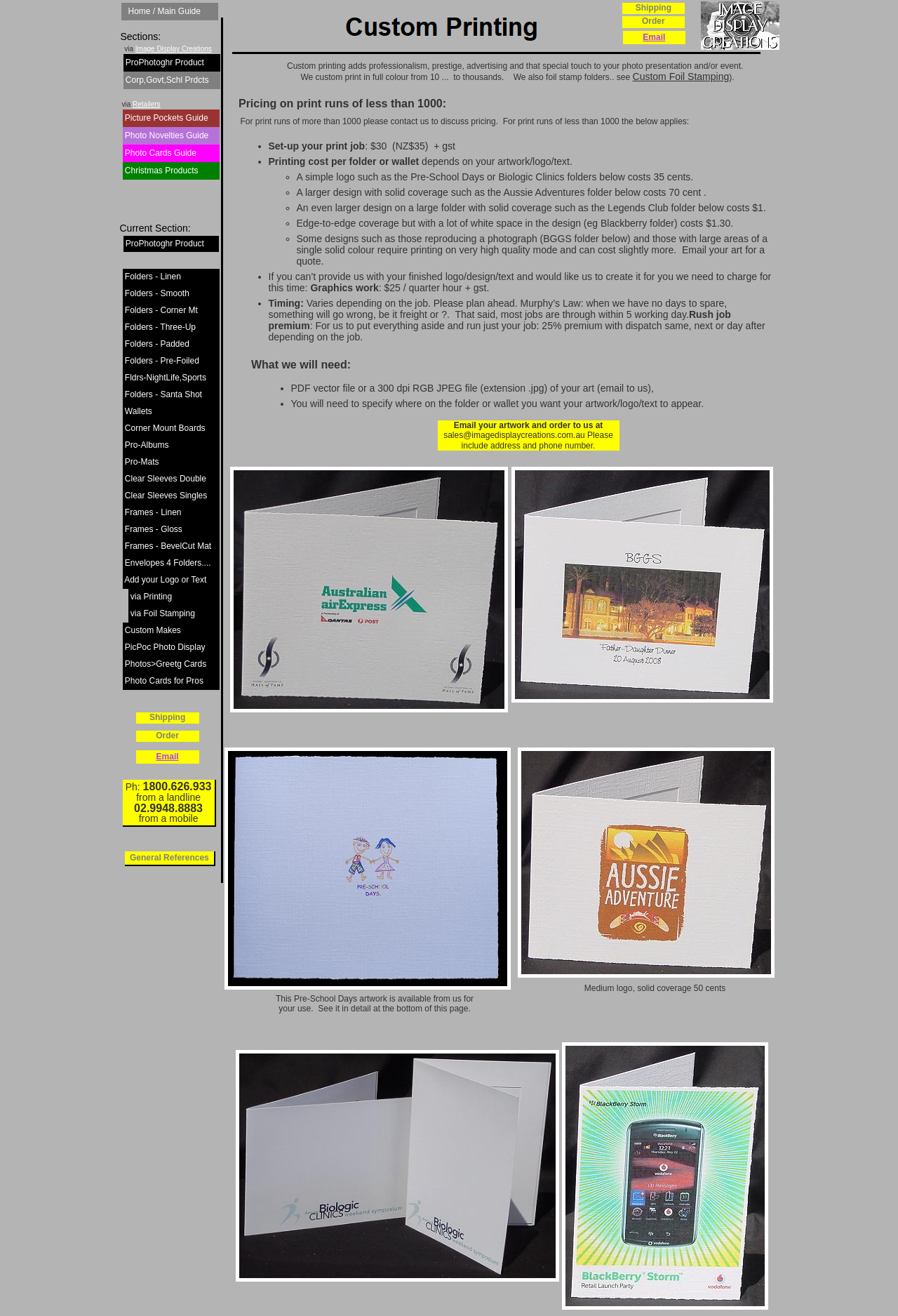Locate the bounding box coordinates of the segment that needs to be clicked to meet this instruction: "Visit Image Display Creations".

[0.151, 0.034, 0.236, 0.04]